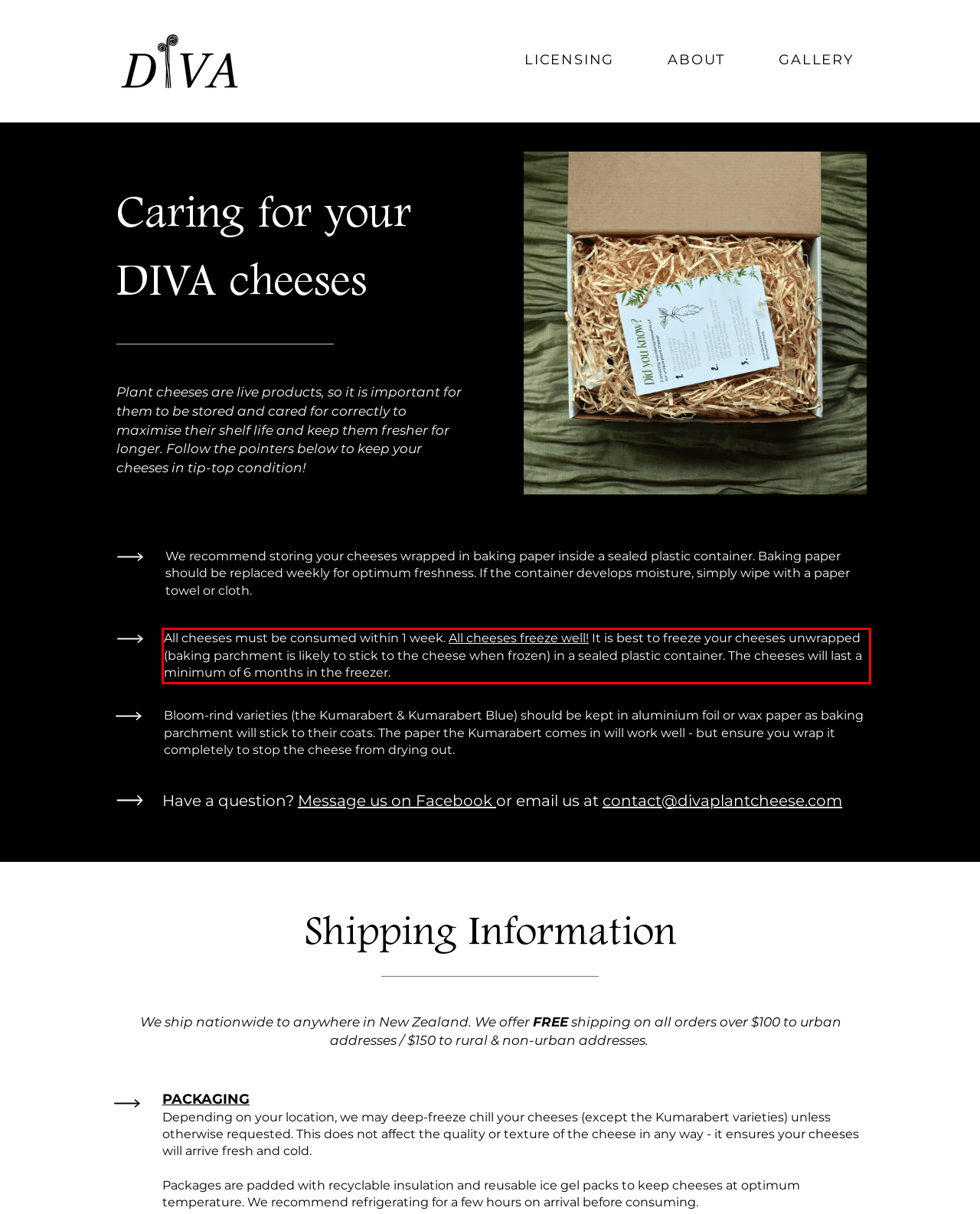Within the screenshot of the webpage, there is a red rectangle. Please recognize and generate the text content inside this red bounding box.

All cheeses must be consumed within 1 week. All cheeses freeze well! It is best to freeze your cheeses unwrapped (baking parchment is likely to stick to the cheese when frozen) in a sealed plastic container. The cheeses will last a minimum of 6 months in the freezer.